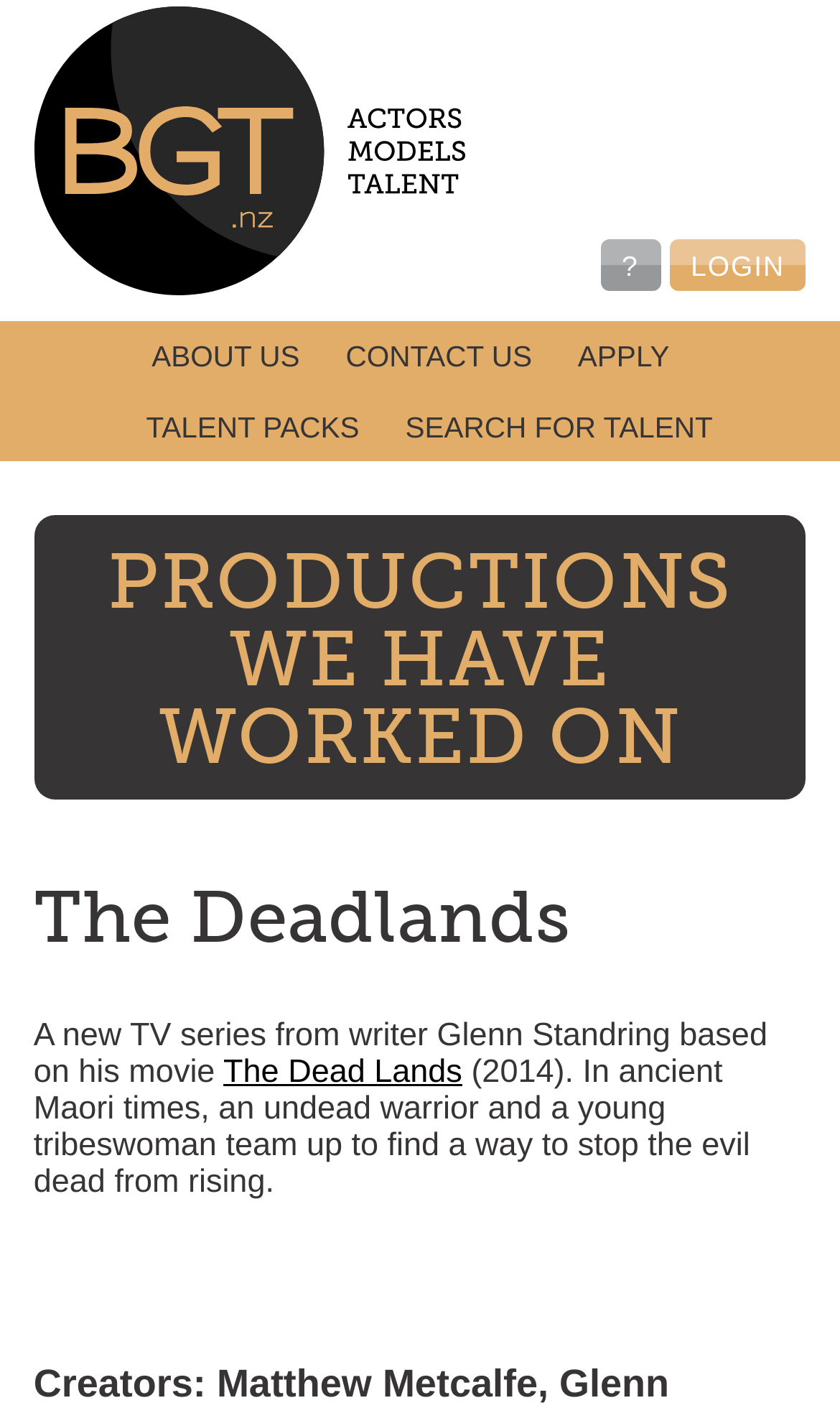Please find the bounding box coordinates for the clickable element needed to perform this instruction: "Search for talent".

[0.46, 0.278, 0.871, 0.328]